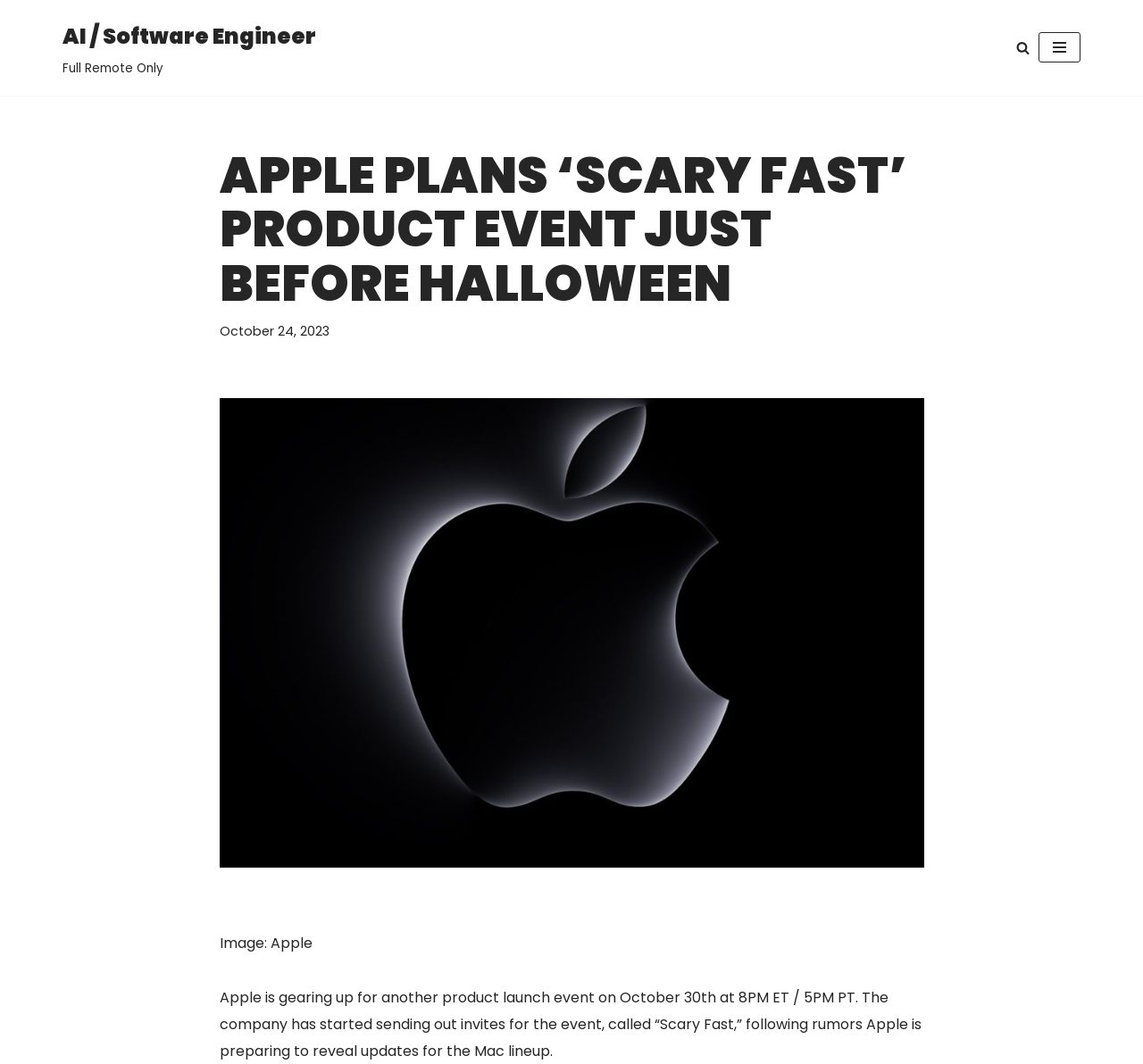Carefully examine the image and provide an in-depth answer to the question: What is the theme of the Apple product launch event?

I found the answer by reading the static text element that says 'Apple is gearing up for another product launch event on October 30th at 8PM ET / 5PM PT. The company has started sending out invites for the event, called “Scary Fast,”...' and found the theme of the event.